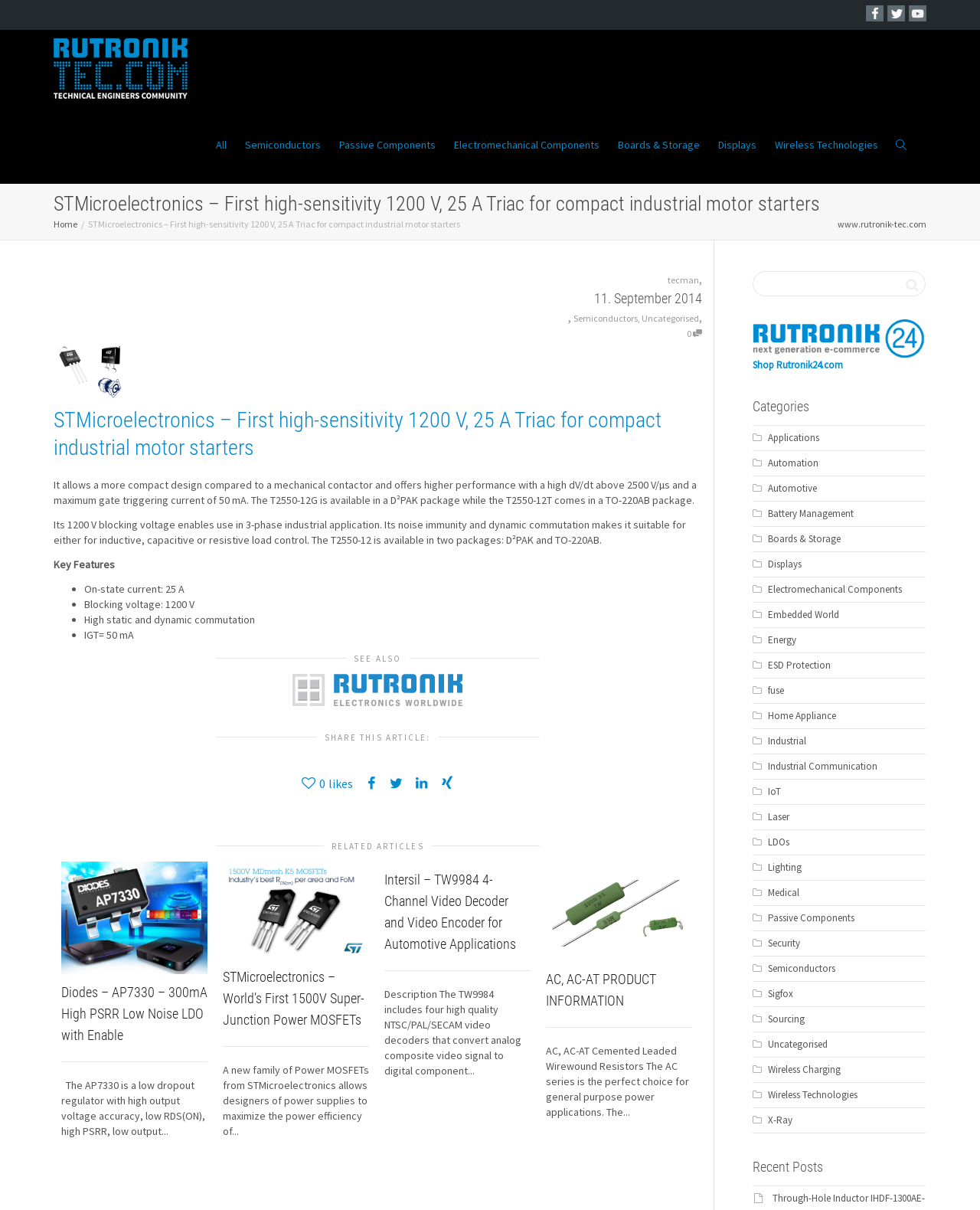Find the bounding box coordinates for the area you need to click to carry out the instruction: "Go to home page". The coordinates should be four float numbers between 0 and 1, indicated as [left, top, right, bottom].

None